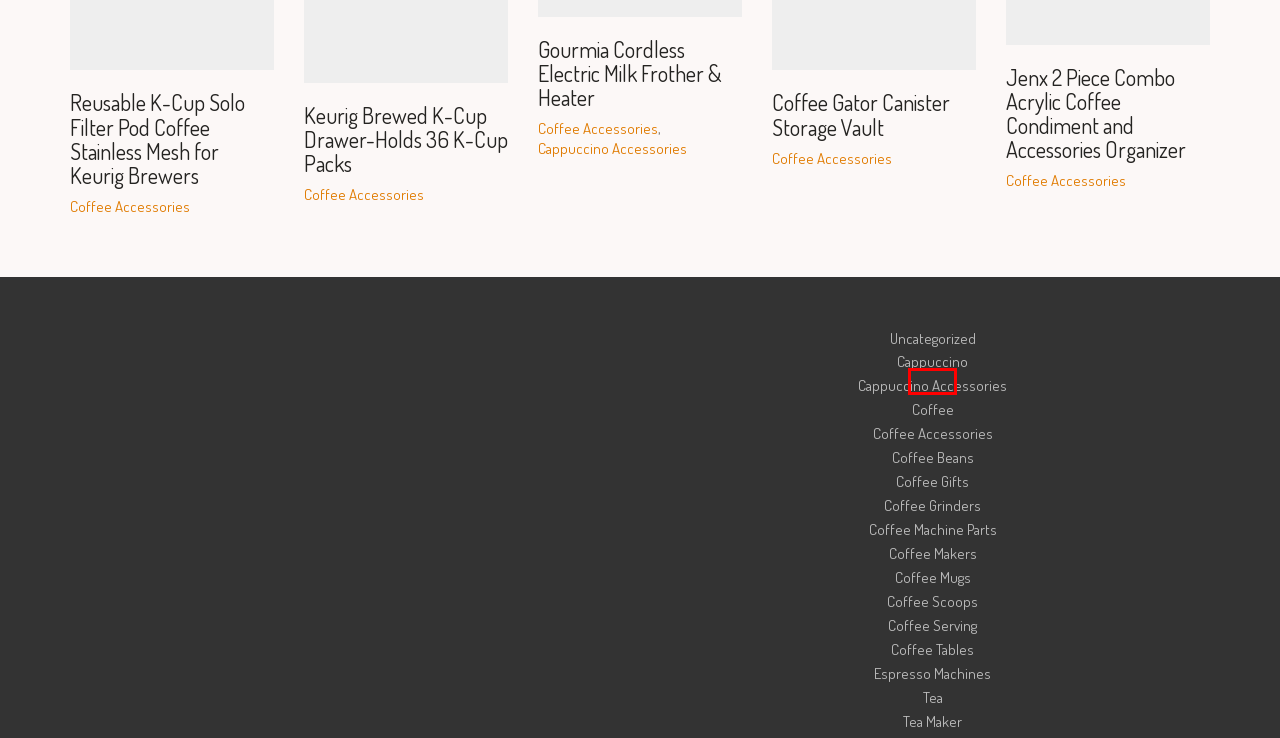You are provided with a screenshot of a webpage highlighting a UI element with a red bounding box. Choose the most suitable webpage description that matches the new page after clicking the element in the bounding box. Here are the candidates:
A. Shop For Coffee Mugs Offers - BuyMoreCoffee.com
B. Shop For Coffee Machine Parts Offers - BuyMoreCoffee.com
C. Keurig Brewed K-Cup Drawer-Holds 36 K-Cup Packs Offer - BuyMoreCoffee.com
D. Shop For Espresso Machines Offers - BuyMoreCoffee.com
E. Reusable K-Cup Solo Filter Pod Coffee Stainless Mesh For Keurig Brewers Offer - BuyMoreCoffee.com
F. Coffee Gator Canister Storage Vault Offer - BuyMoreCoffee.com
G. Shop For Coffee Offers - BuyMoreCoffee.com
H. Shop For Cappuccino Accessories Offers - BuyMoreCoffee.com

G